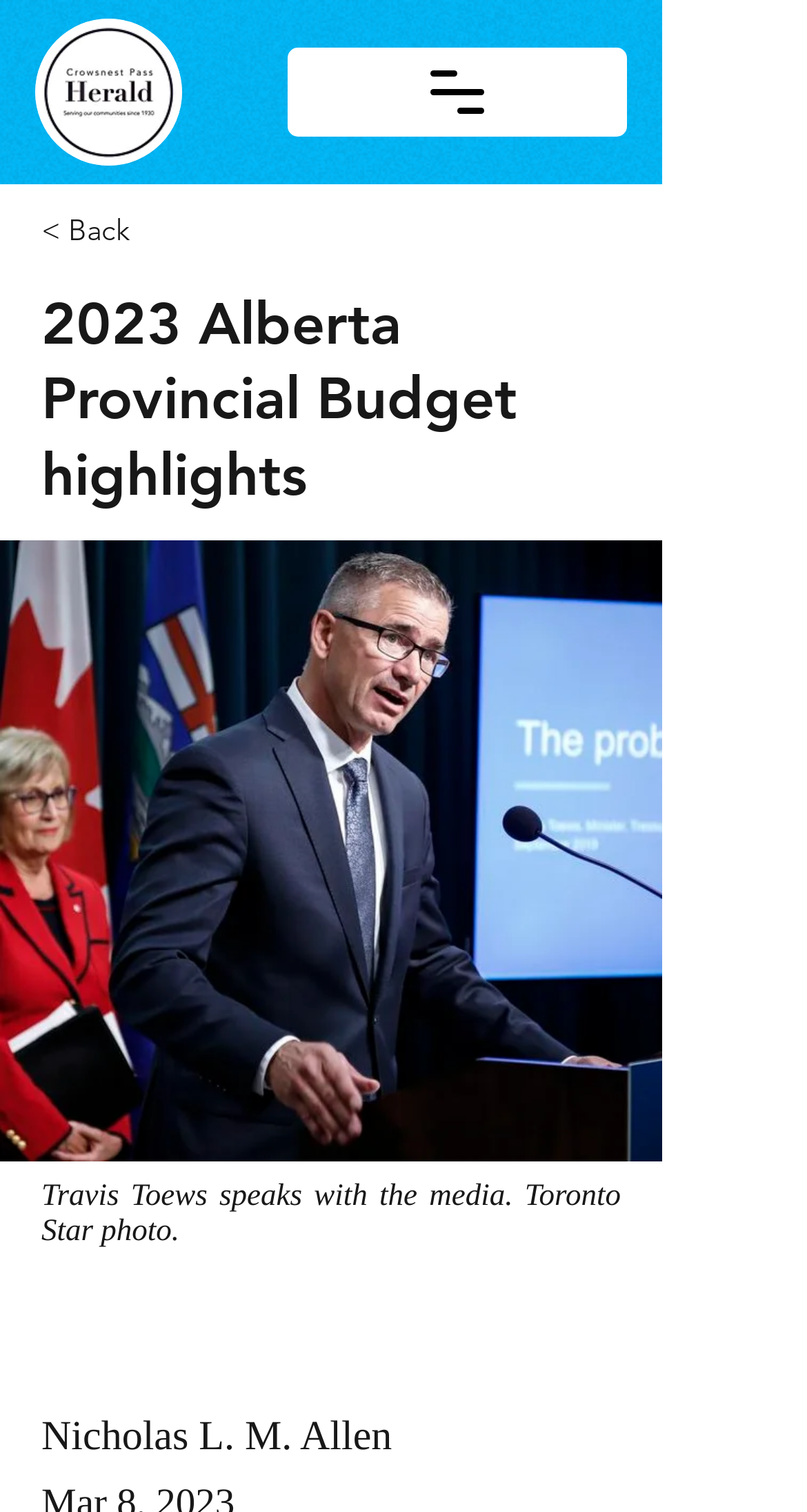What is the logo on the top left corner of the webpage?
Look at the image and answer with only one word or phrase.

Pass Herald Logo